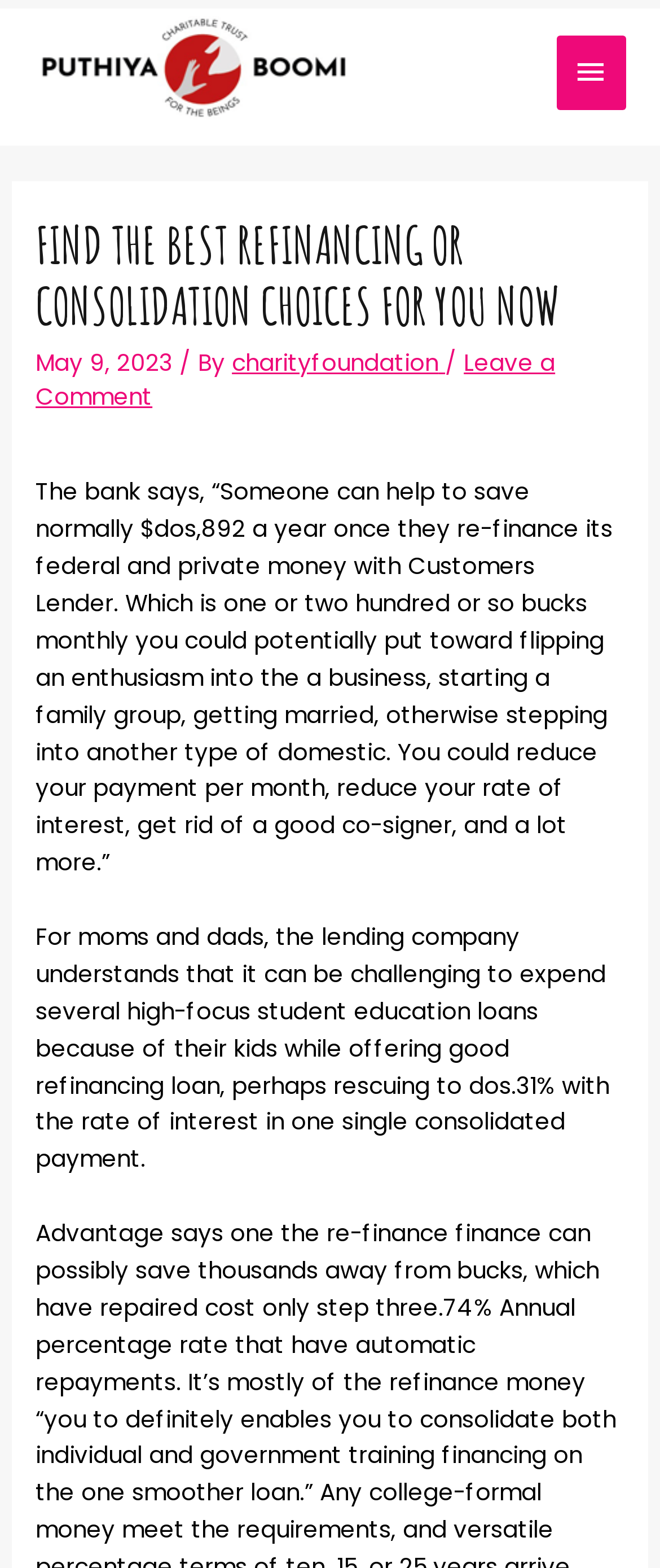What is the date of the article?
Please answer the question with as much detail and depth as you can.

The date of the article is located below the main heading, with a bounding box coordinate of [0.054, 0.221, 0.262, 0.242]. It is a static text element with the text 'May 9, 2023'.